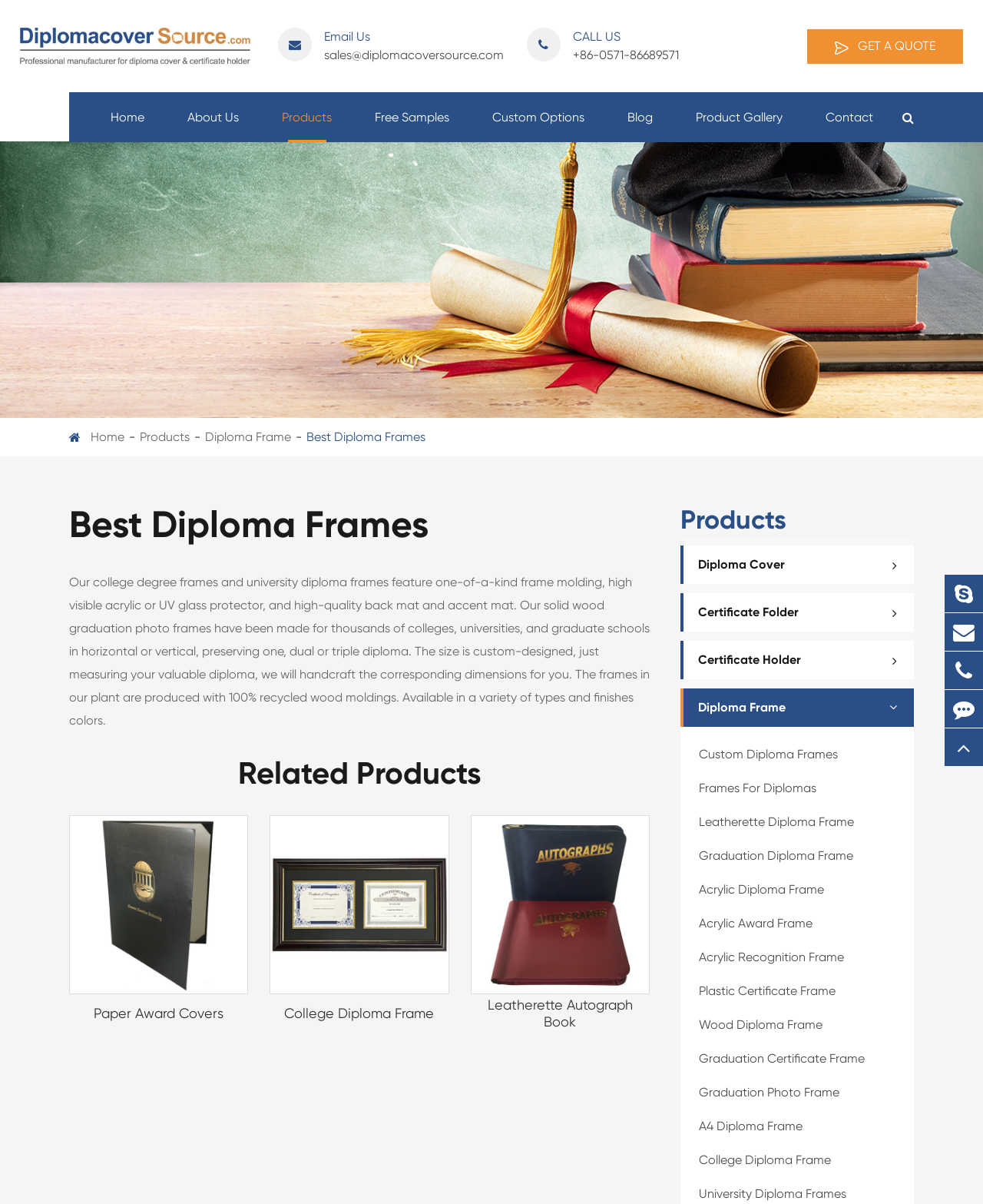What is the company name?
Based on the visual details in the image, please answer the question thoroughly.

I found the company name by looking at the top-left corner of the webpage, where there is a link with the text 'Hangzhou Shengzhong Covers Co., Ltd.'.